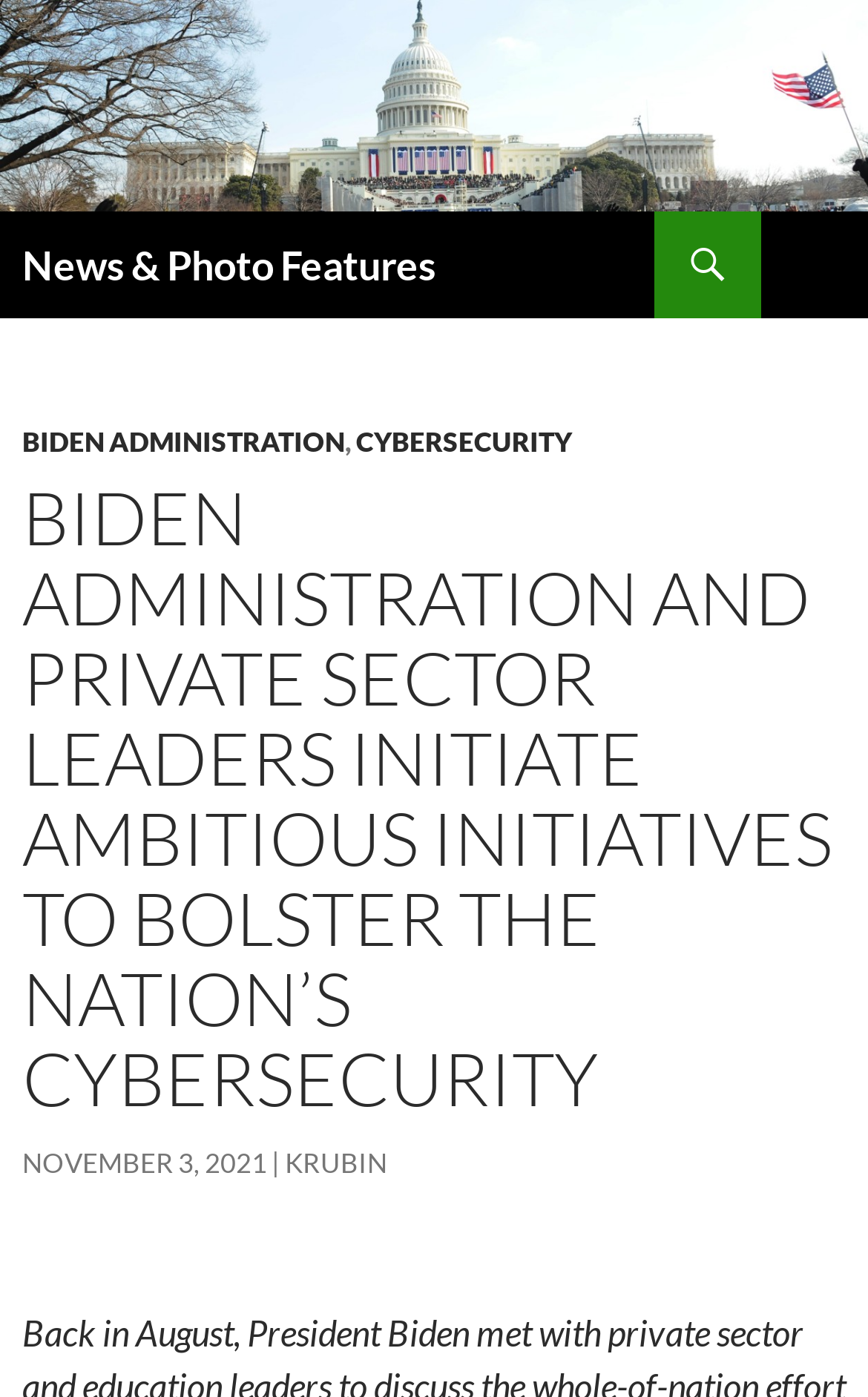How many links are in the top navigation bar? Analyze the screenshot and reply with just one word or a short phrase.

3